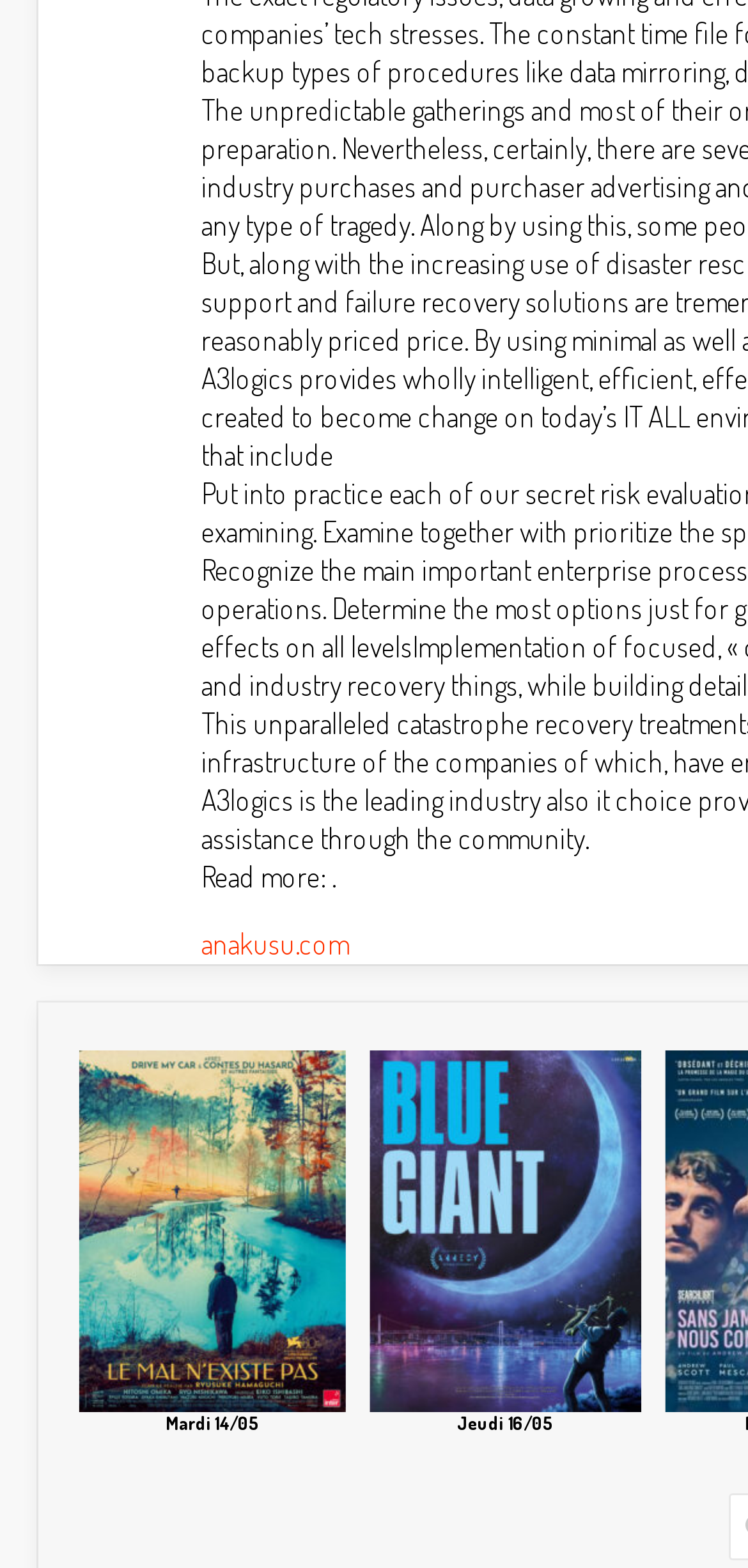Provide your answer in a single word or phrase: 
How many articles are on this webpage?

2